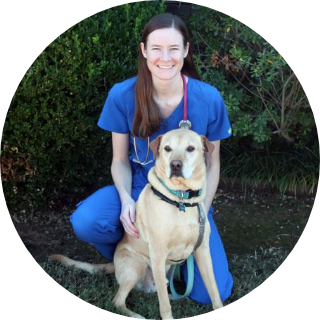Explain the details of the image comprehensively.

In the image, Dr. Ellen Rawls, a veterinarian from Animal Care Clinic, is seen smiling while kneeling next to a friendly yellow Labrador. She is dressed in blue scrubs, and her stethoscope is draped around her neck, showcasing her professional dedication to animal care. The backdrop features lush greenery, providing a serene atmosphere that complements the bond between the doctor and her canine companion. This image exemplifies her commitment to providing compassionate care to animals. Dr. Rawls is known for her relationship-based approach, ensuring high-quality veterinary services for her patients.